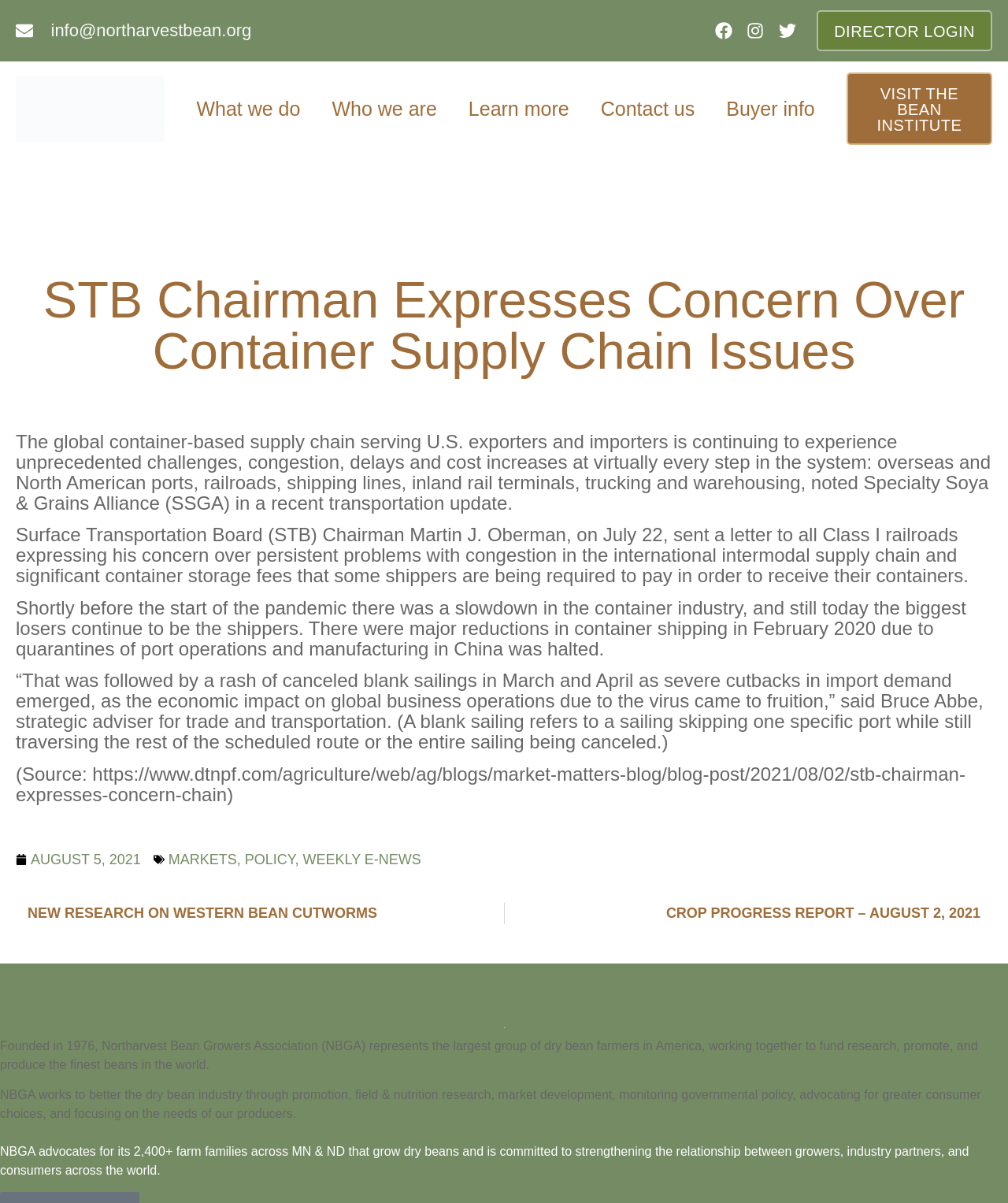Please answer the following question using a single word or phrase: 
What is the purpose of Northarvest Bean Growers Association?

To promote and produce dry beans